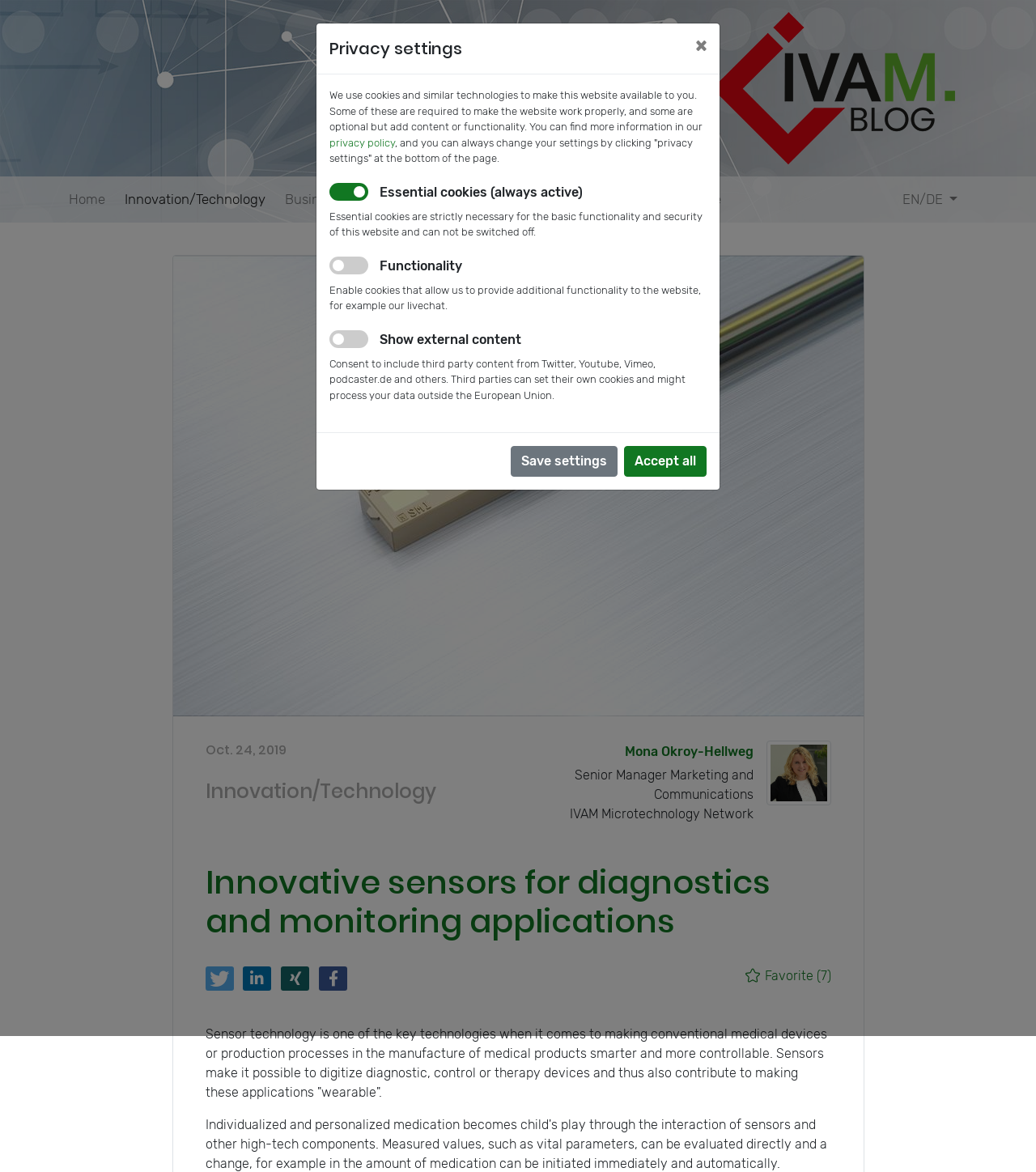Utilize the details in the image to thoroughly answer the following question: What is the topic of the blog post?

I found the topic of the blog post by looking at the static text element that says 'Innovation/Technology' and is located above the heading element that says 'Innovative sensors for diagnostics and monitoring applications'.